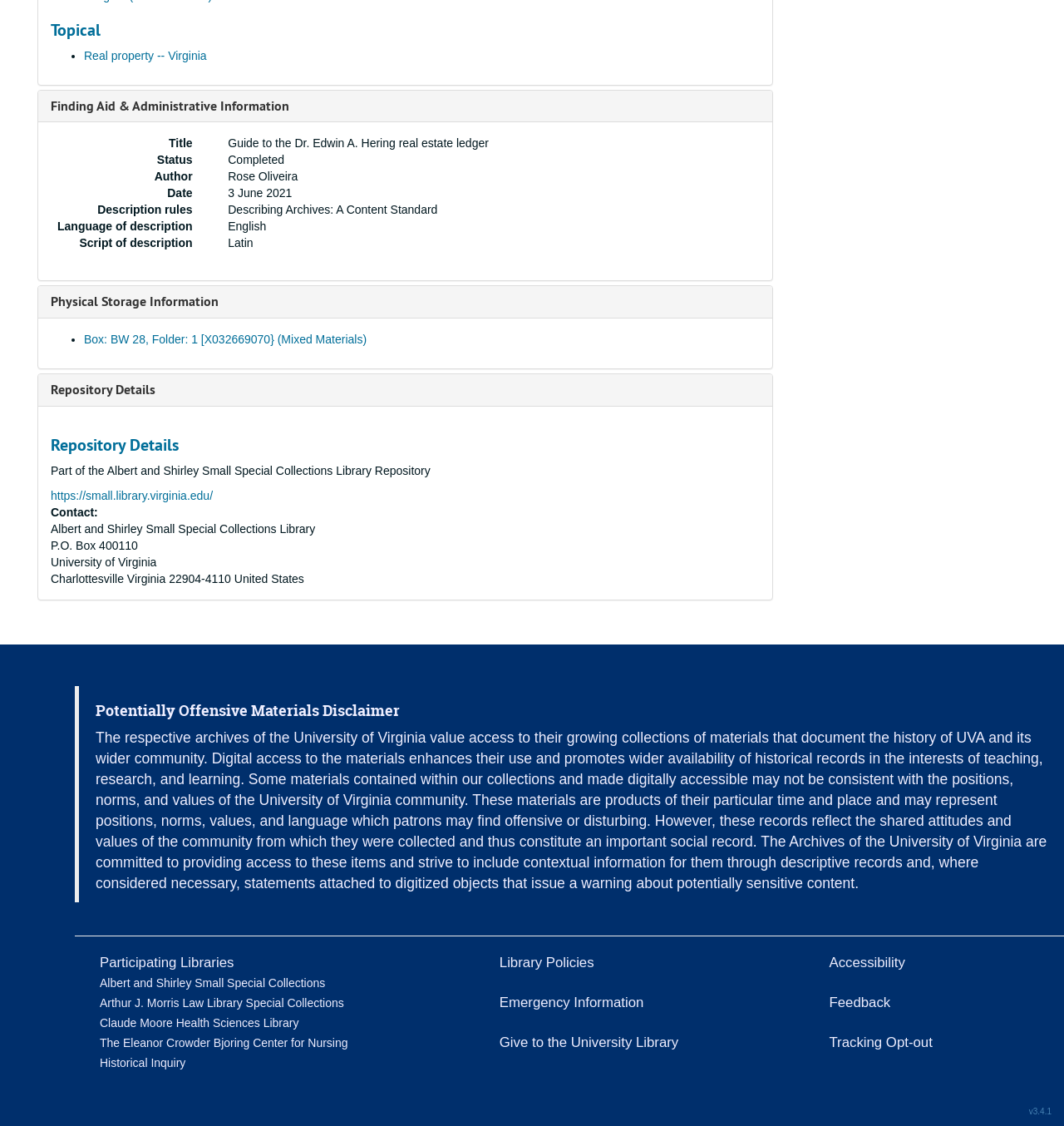Identify the bounding box coordinates of the element that should be clicked to fulfill this task: "Visit the repository website". The coordinates should be provided as four float numbers between 0 and 1, i.e., [left, top, right, bottom].

[0.048, 0.434, 0.2, 0.446]